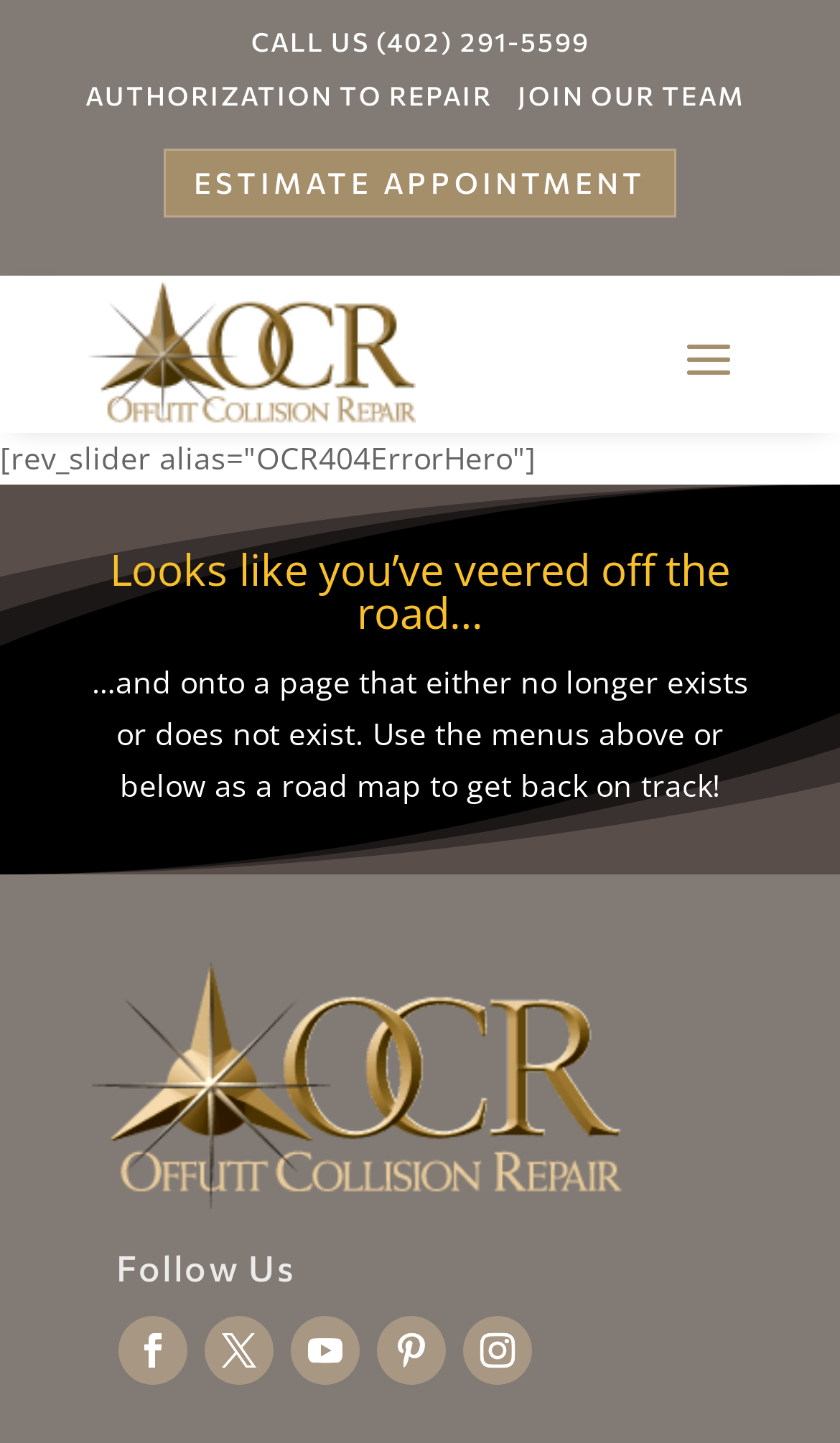From the element description Menu, predict the bounding box coordinates of the UI element. The coordinates must be specified in the format (top-left x, top-left y, bottom-right x, bottom-right y) and should be within the 0 to 1 range.

None